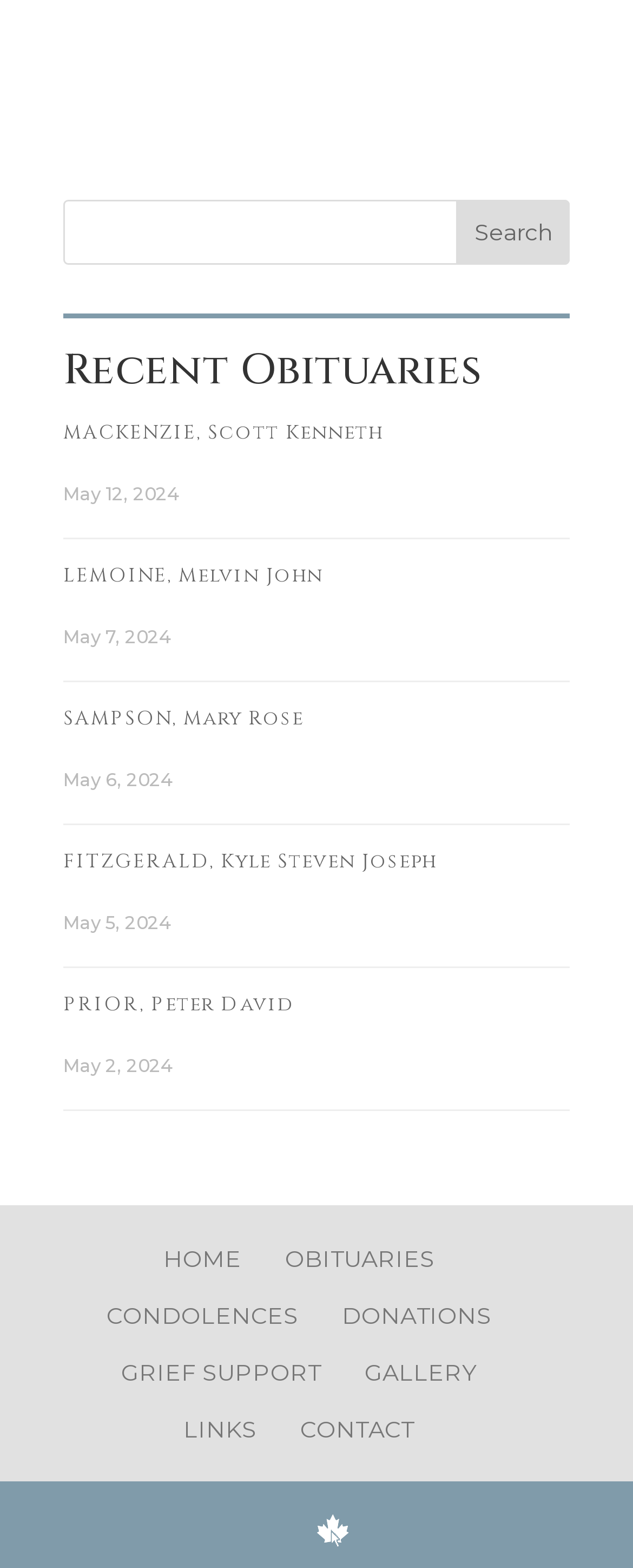Please locate the bounding box coordinates of the element that needs to be clicked to achieve the following instruction: "Go to home page". The coordinates should be four float numbers between 0 and 1, i.e., [left, top, right, bottom].

[0.258, 0.794, 0.381, 0.812]